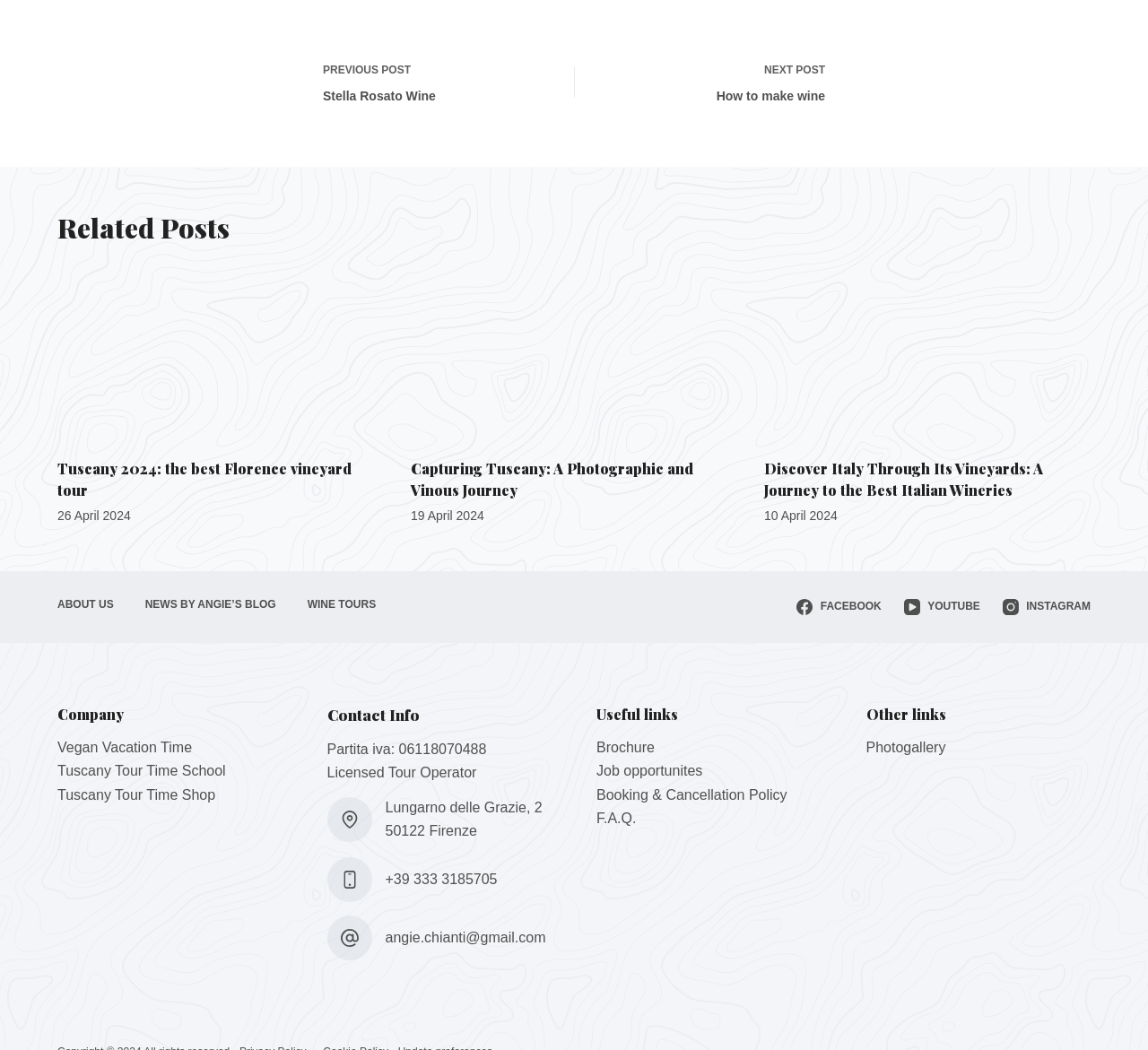How many social media links are there in the footer?
Provide an in-depth answer to the question, covering all aspects.

I examined the footer section and found three social media links: Facebook, YouTube, and Instagram.